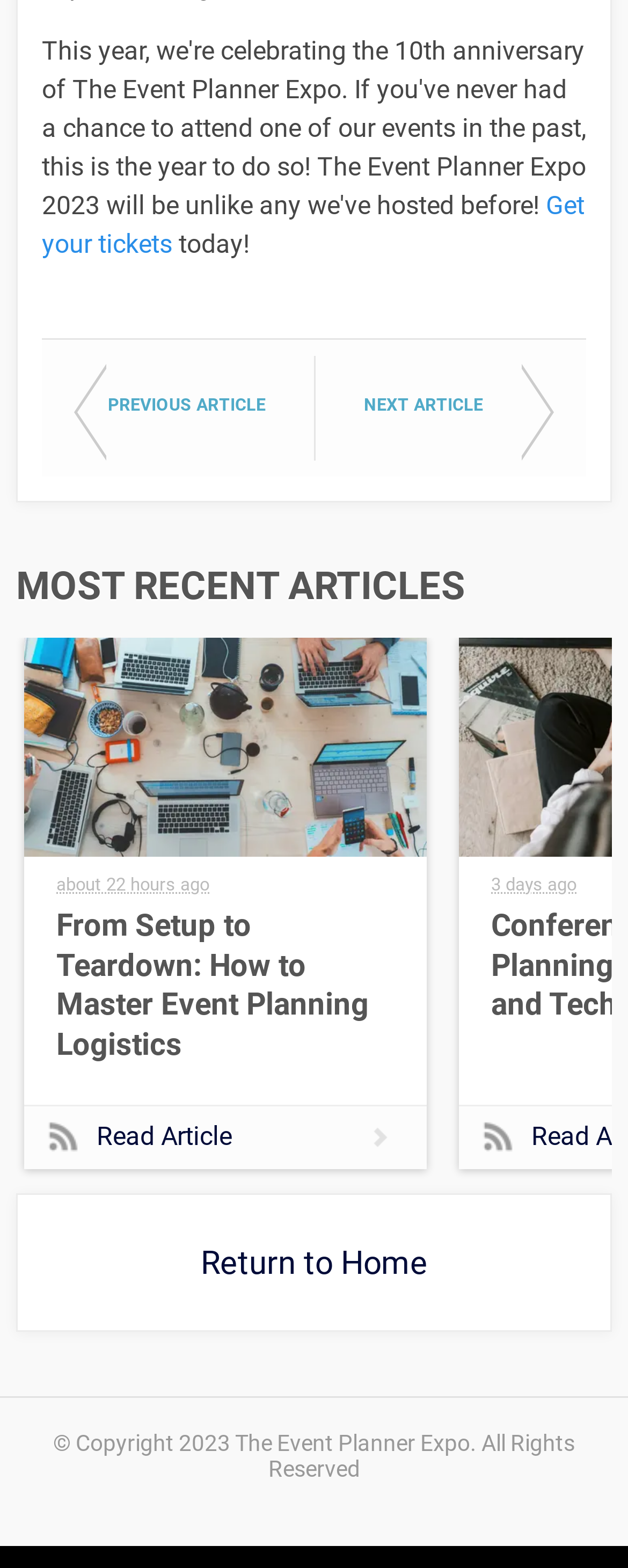What is the purpose of the link at the bottom?
Can you provide an in-depth and detailed response to the question?

I found a link element with the text 'Return to Home' at coordinates [0.319, 0.793, 0.681, 0.818]. This suggests that the link is intended to take the user back to the home page.